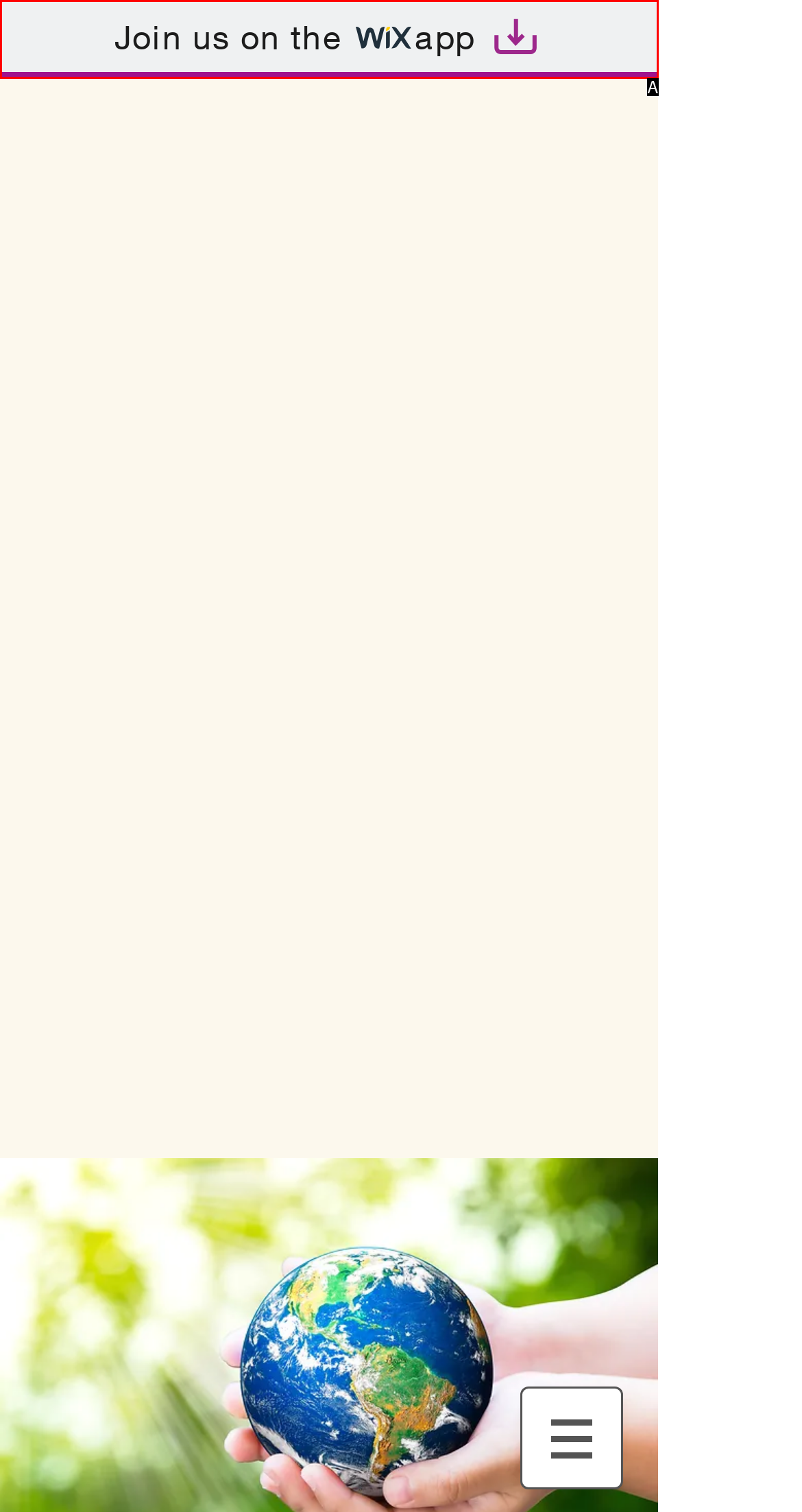Find the option that matches this description: Join us on the app
Provide the matching option's letter directly.

A